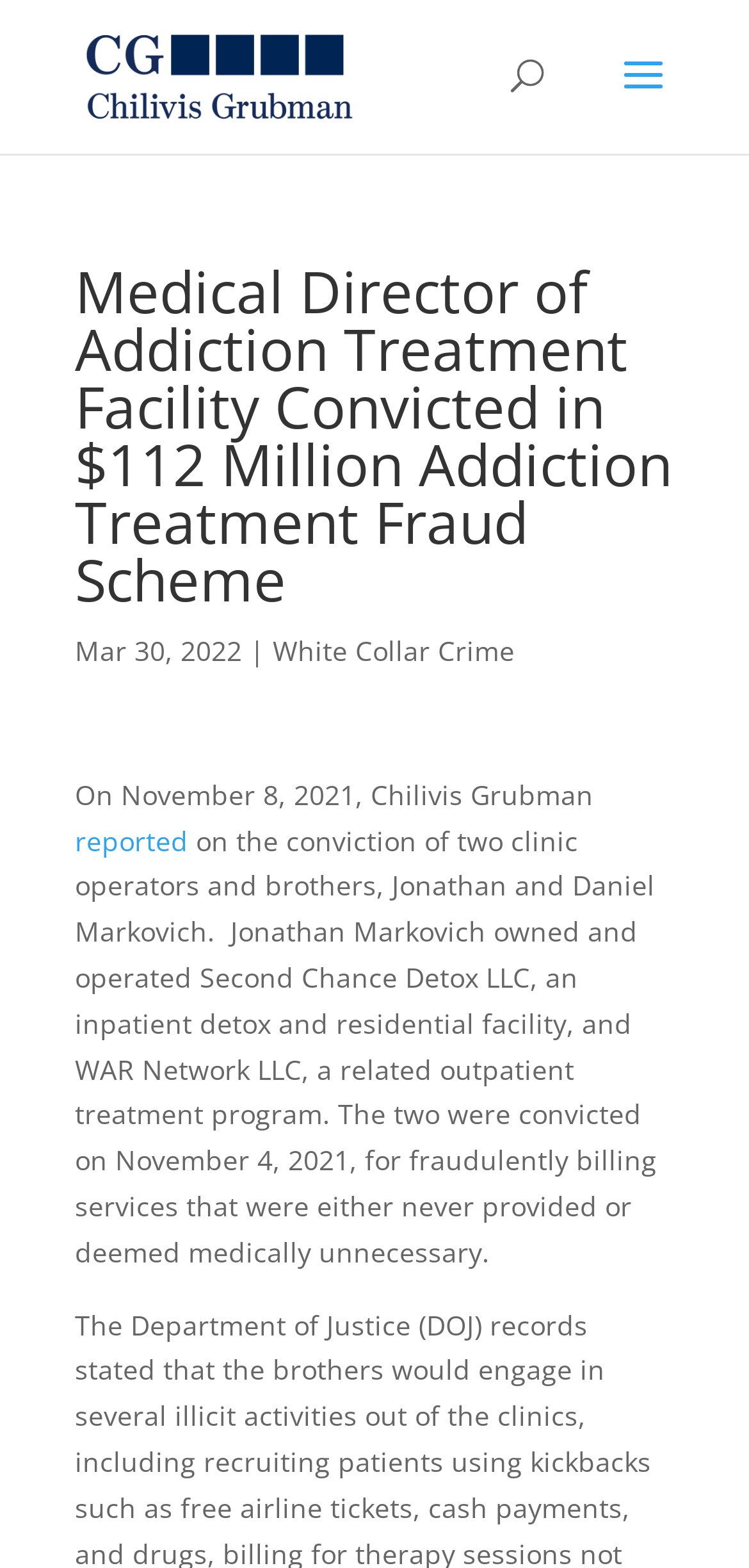What is the category of the crime? Based on the screenshot, please respond with a single word or phrase.

White Collar Crime